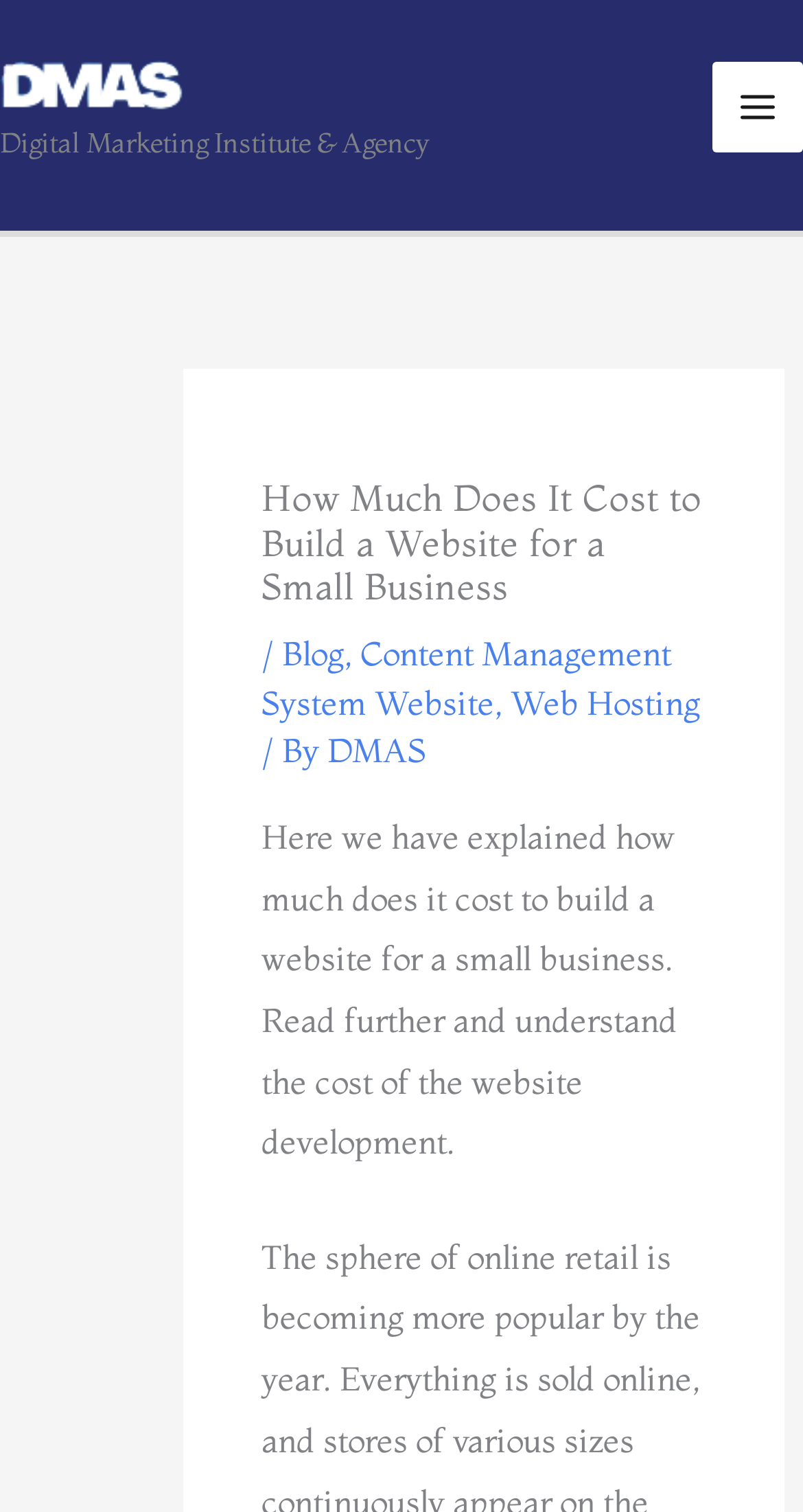Is there a main menu button on the webpage?
Provide a one-word or short-phrase answer based on the image.

Yes